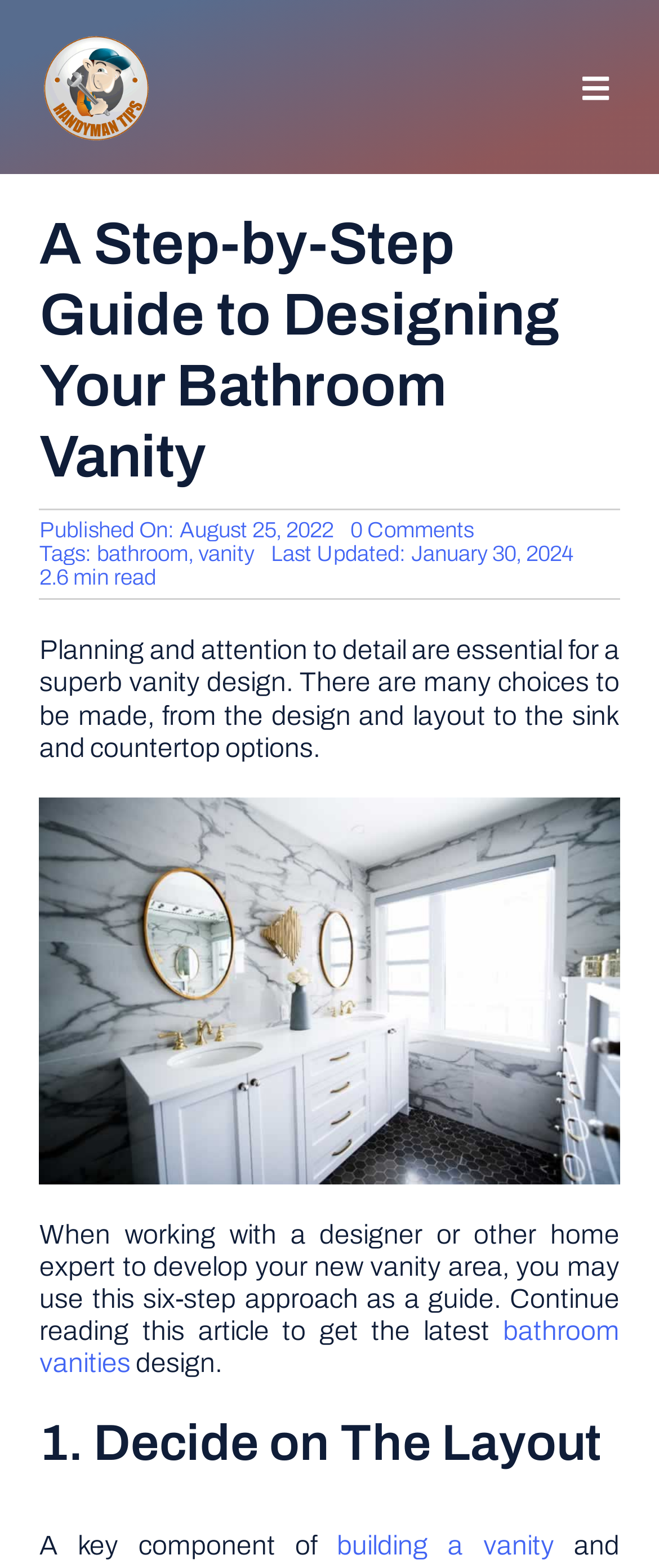Determine the bounding box coordinates for the element that should be clicked to follow this instruction: "Go to the top of the page". The coordinates should be given as four float numbers between 0 and 1, in the format [left, top, right, bottom].

[0.695, 0.636, 0.808, 0.683]